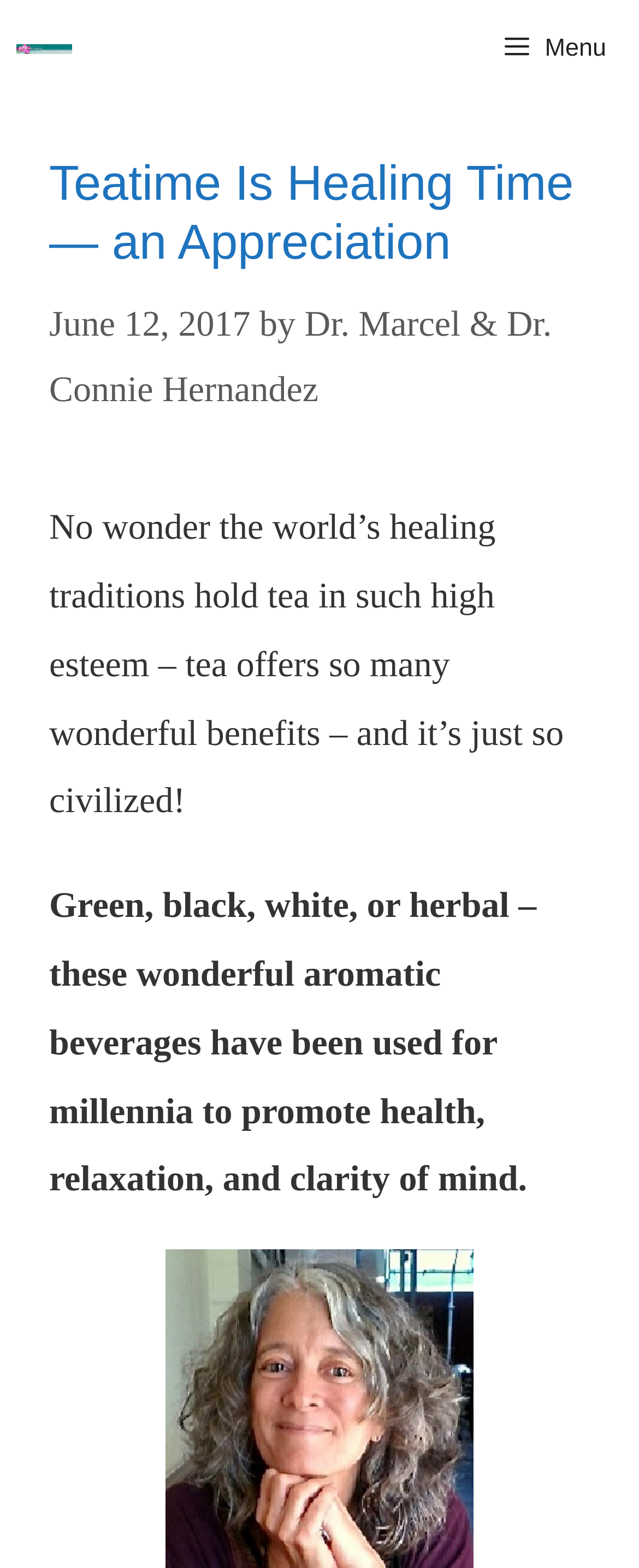With reference to the screenshot, provide a detailed response to the question below:
What is the name of the website?

The name of the website can be found by looking at the link at the top of the page, which contains the text 'healthylife.pacificnaturopathic.com'. This is the website's URL and name.